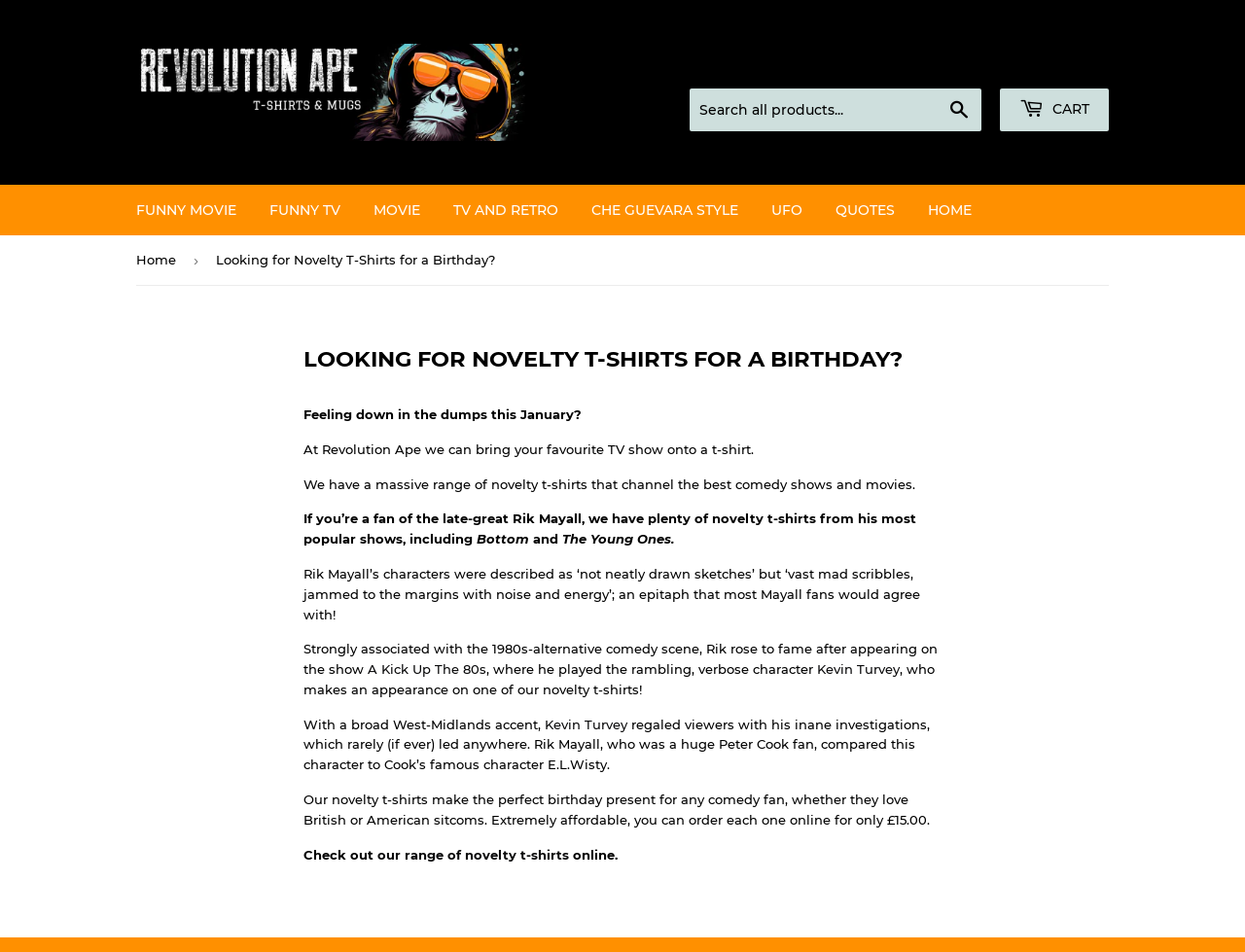What is the name of the website?
Answer the question using a single word or phrase, according to the image.

Revolution Ape